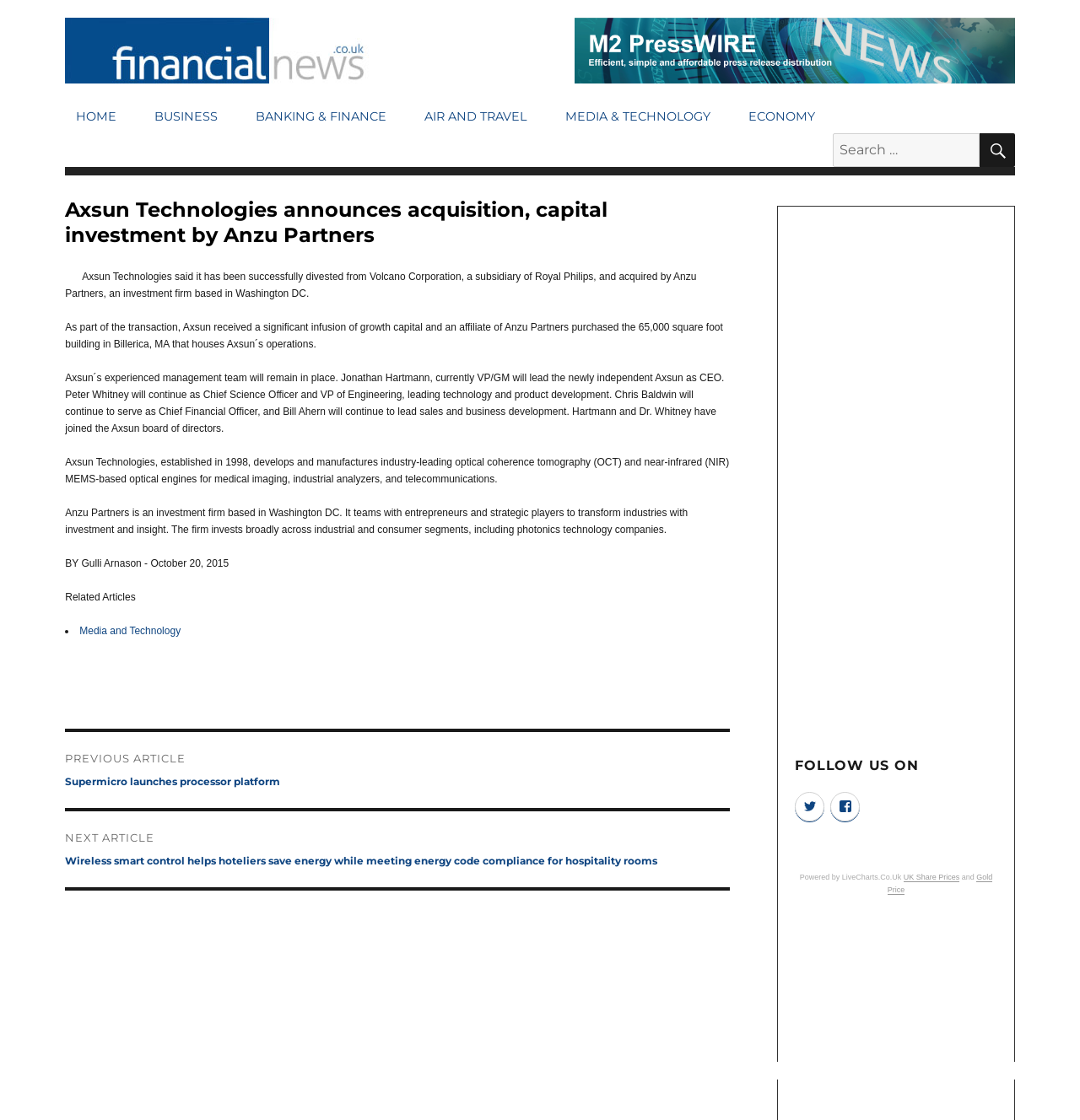What is the date of the article?
Ensure your answer is thorough and detailed.

I found the answer by reading the article's text 'October 20, 2015' and understanding that it is the date of the article.